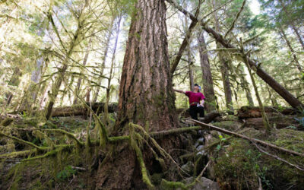Offer a meticulous description of the image.

In this captivating image, a person stands against the backdrop of a majestic old-growth forest, showcasing a towering tree that exemplifies the rich biodiversity of this vibrant ecosystem. The individual, dressed in a striking pink shirt, appears to be gesturing towards the tree, highlighting its grandeur. Surrounding the scene are lush green ferns and moss-covered ground, which further enhance the natural beauty. This serene environment serves as a reminder of the importance of conservation, particularly in light of discussions surrounding a landmark deal aimed at protecting the Tahsis watershed from logging, as suggested in related articles about environmental resilience and local initiatives. The harmony between the person and the forest encapsulates a moment of connection with nature, emphasizing the need for preserving such incredible landscapes.